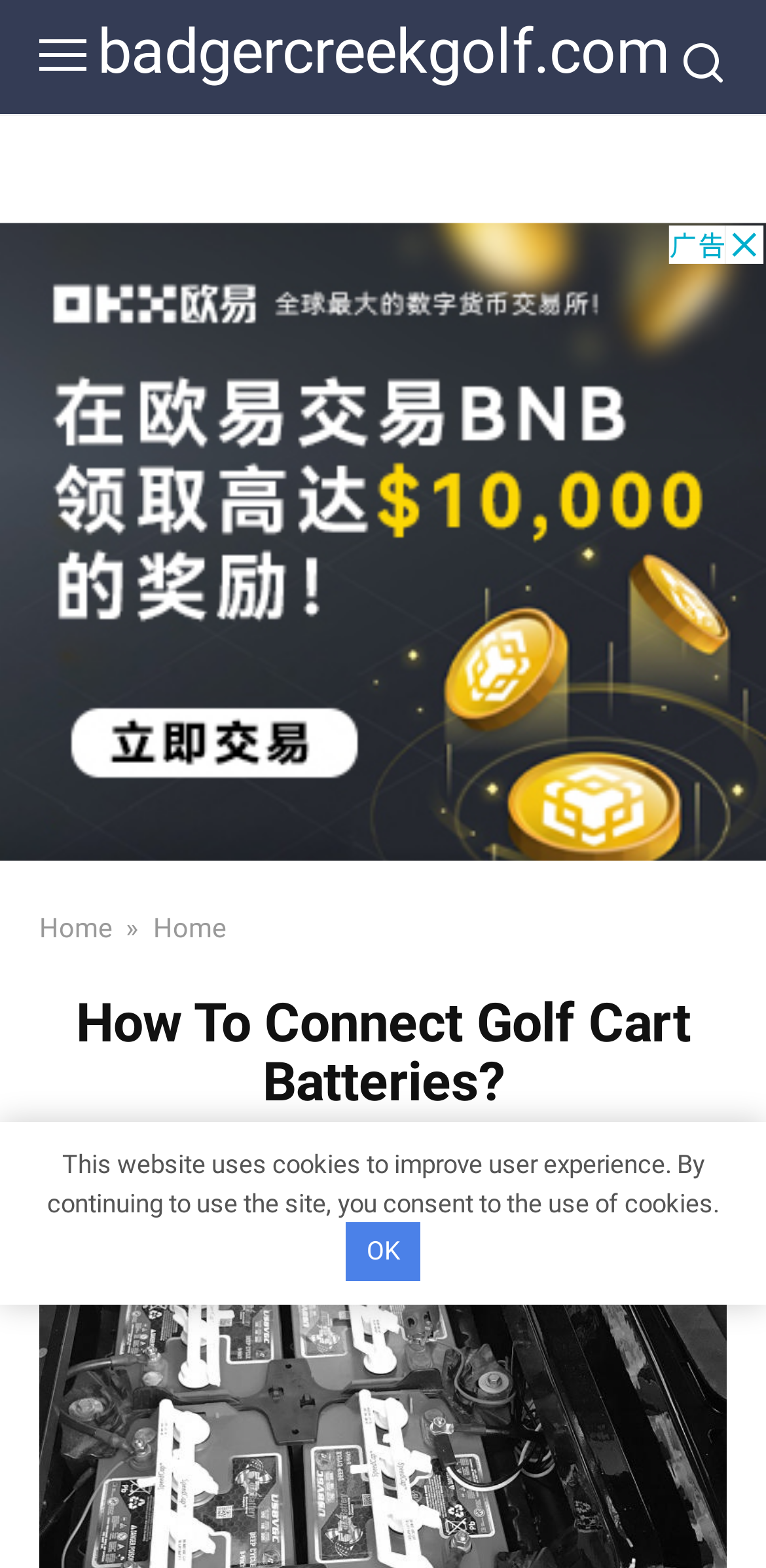Please give a one-word or short phrase response to the following question: 
Is the website related to golf?

Yes